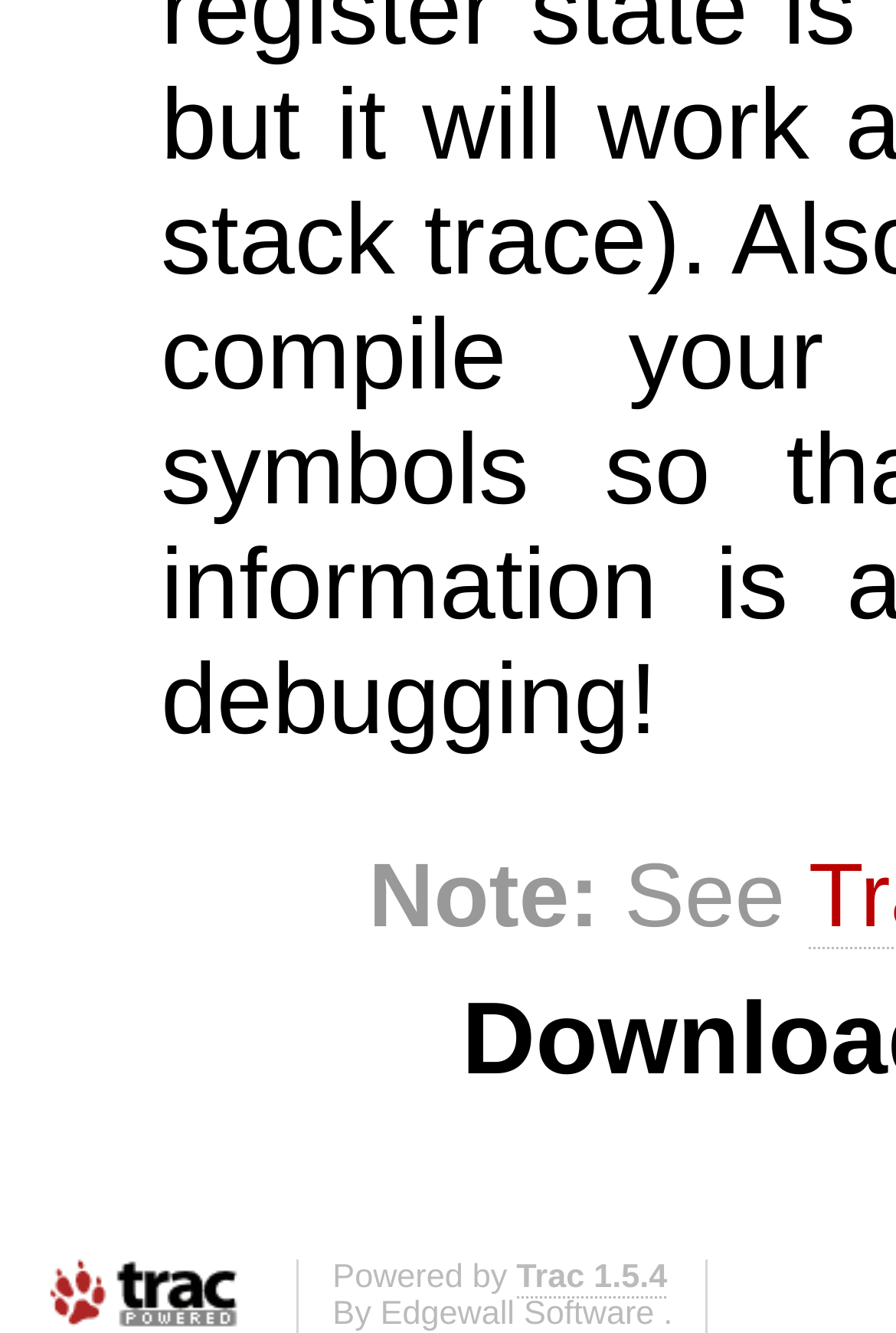What is the position of the image relative to the text 'Powered by'?
Answer with a single word or short phrase according to what you see in the image.

Above